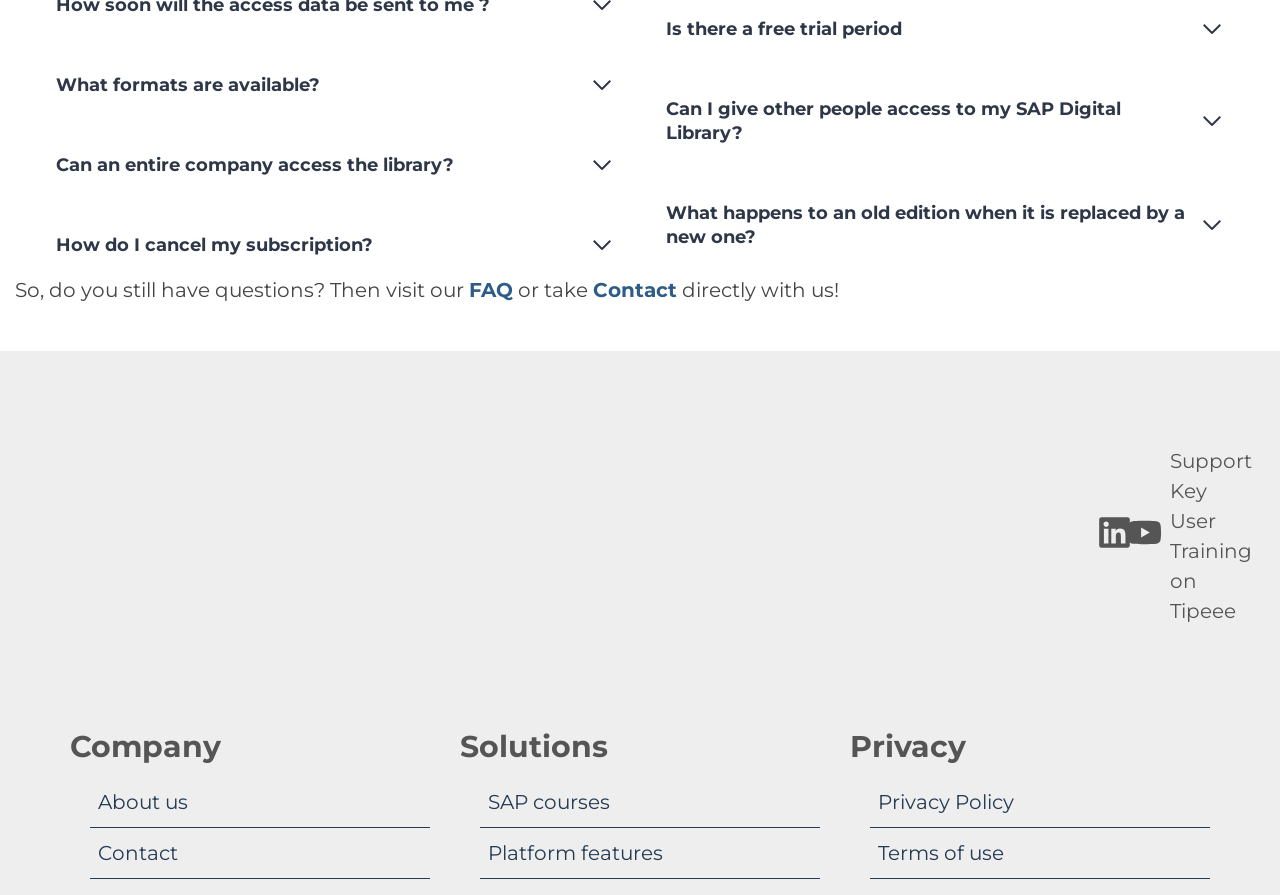Can you show the bounding box coordinates of the region to click on to complete the task described in the instruction: "Click on 'What formats are available?'"?

[0.031, 0.062, 0.492, 0.129]